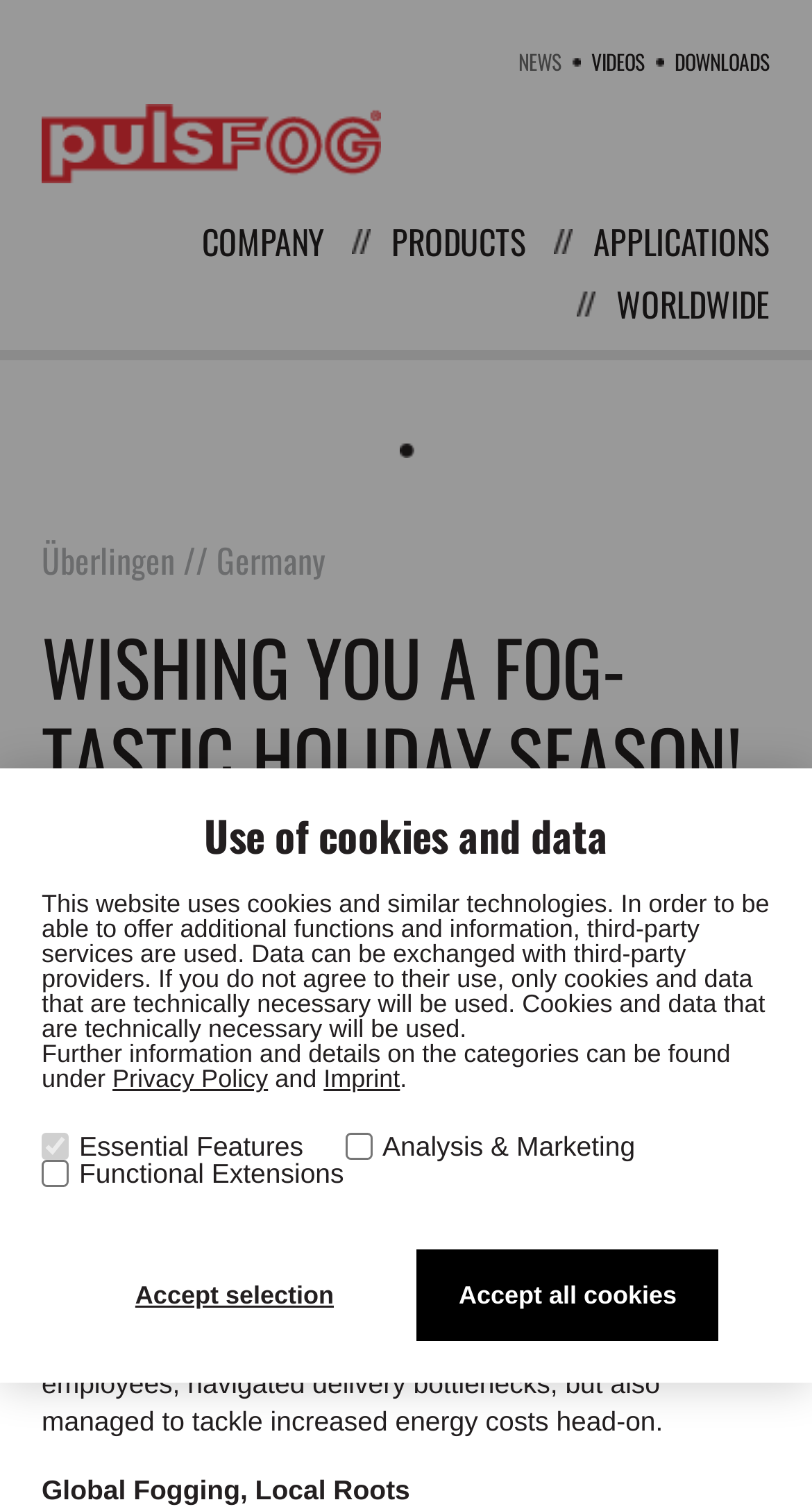Extract the bounding box coordinates of the UI element described by: "Imprint". The coordinates should include four float numbers ranging from 0 to 1, e.g., [left, top, right, bottom].

[0.399, 0.705, 0.493, 0.724]